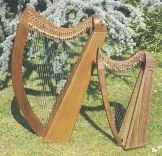Offer an in-depth caption that covers the entire scene depicted in the image.

This image features two beautifully crafted harps, showcasing the elegance and artistry associated with these traditional instruments. The larger harp, with its prominent curved frame and ornate strings, stands tall against a backdrop of lush greenery, highlighting its majestic design. Beside it, the smaller harp, compact and finely detailed, offers a contrasting yet harmonious presence. Both instruments reflect the rich heritage of Celtic music and are a testament to their significance in both historical and contemporary contexts. The scene captures the essence of musical craftsmanship, inviting viewers to appreciate the beauty of these iconic string instruments.